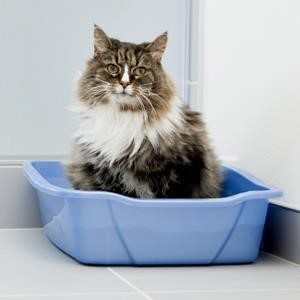What is the cat's expression?
Give a detailed explanation using the information visible in the image.

The caption describes the cat's expression as alert, which suggests that the cat is attentive and aware of its surroundings.